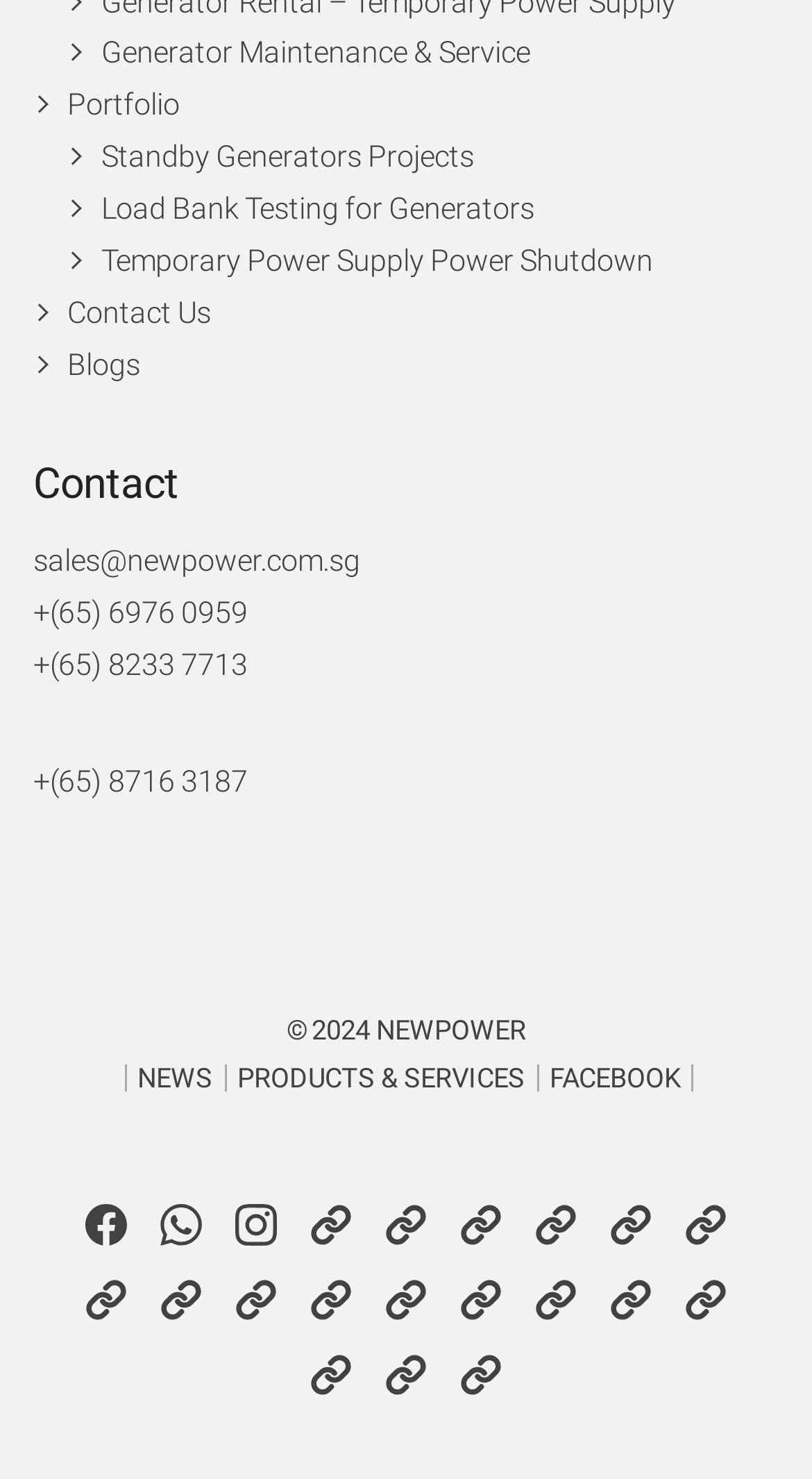Pinpoint the bounding box coordinates of the element that must be clicked to accomplish the following instruction: "Check the NEWS section". The coordinates should be in the format of four float numbers between 0 and 1, i.e., [left, top, right, bottom].

[0.169, 0.72, 0.262, 0.738]